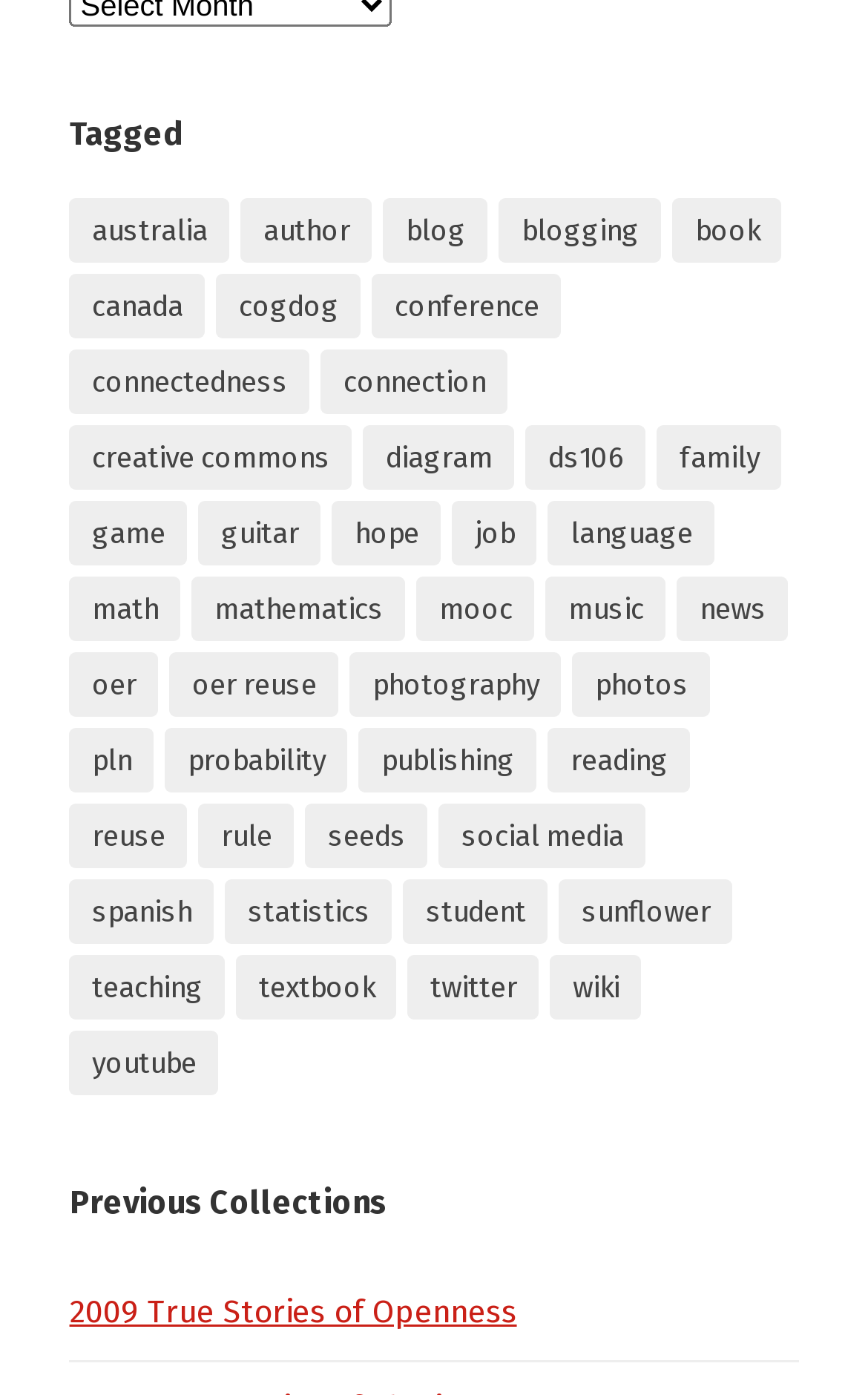Please give a concise answer to this question using a single word or phrase: 
How many headings are on this webpage?

2